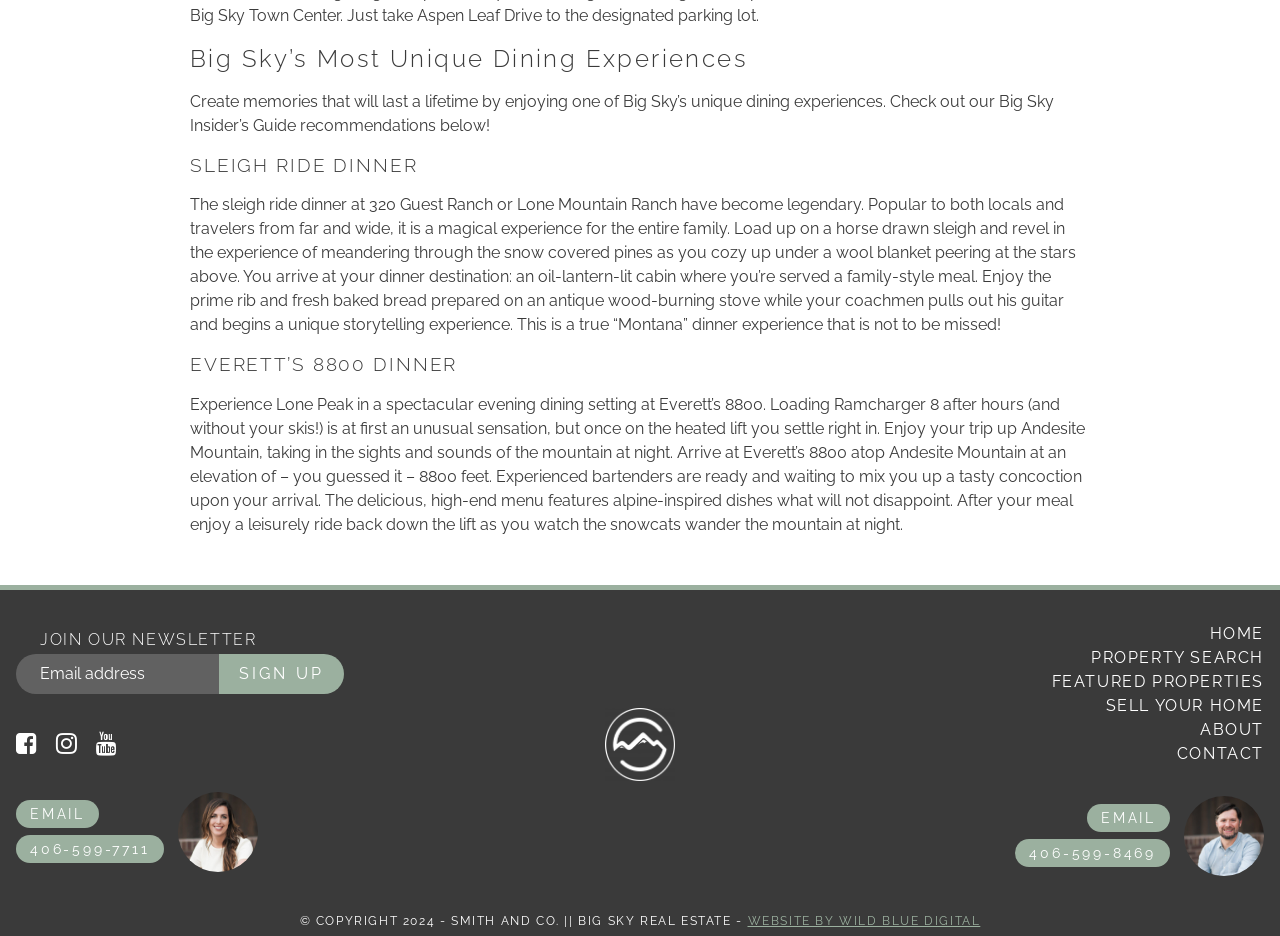What is the theme of the webpage?
Please answer the question as detailed as possible based on the image.

The webpage has multiple headings and descriptions related to unique dining experiences in Big Sky, Montana, such as sleigh ride dinner and Everett's 8800 dinner, which suggests that the theme of the webpage is about dining experiences.